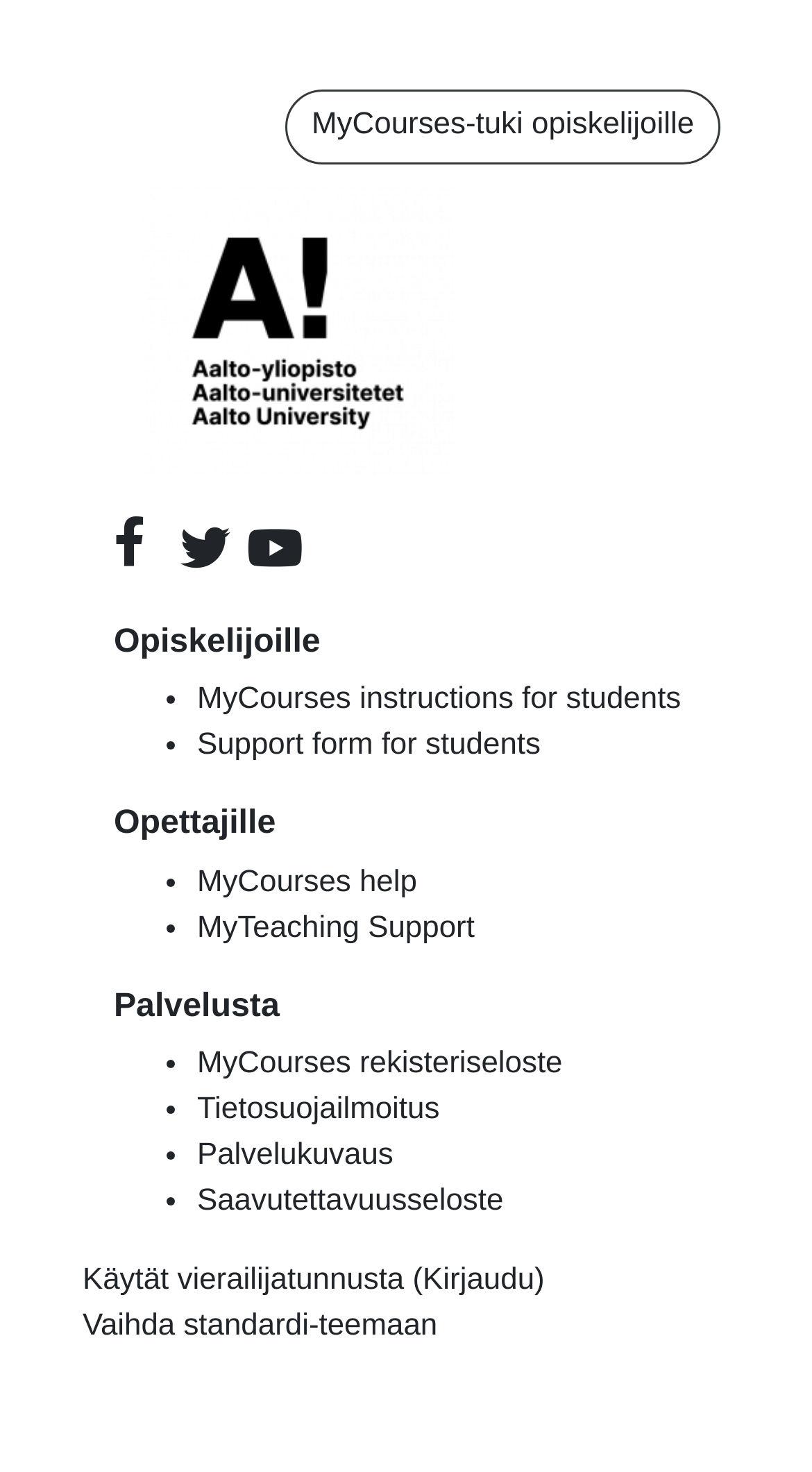What is the logo on the top left?
Based on the image, answer the question with as much detail as possible.

The logo is located on the top left of the webpage, and it is an image with the text 'multilang logo' associated with it. This logo is likely a language selection option.